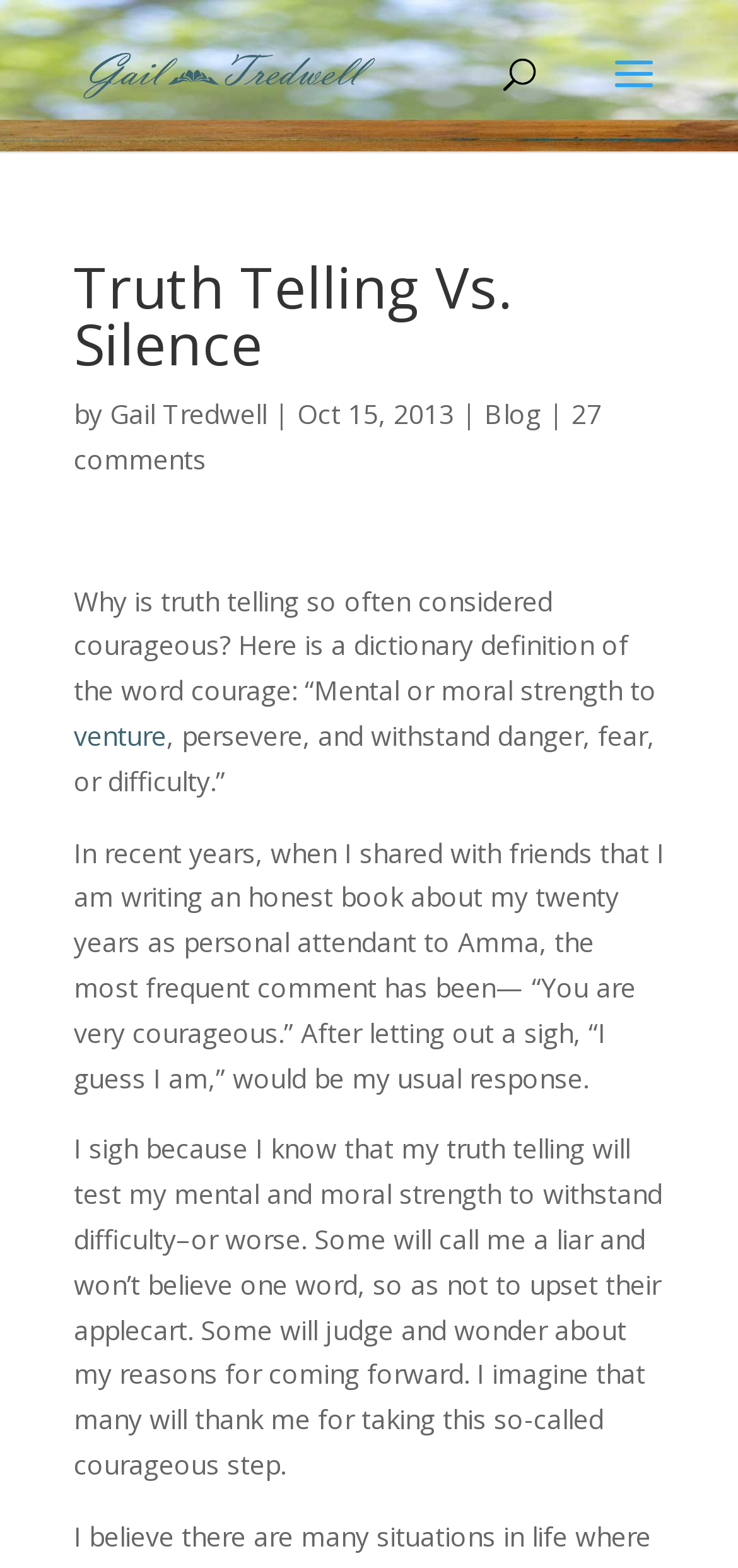Look at the image and write a detailed answer to the question: 
What is the date of the blog post?

The date of the blog post is mentioned in the text 'Oct 15, 2013' which appears below the title 'Truth Telling Vs. Silence'.